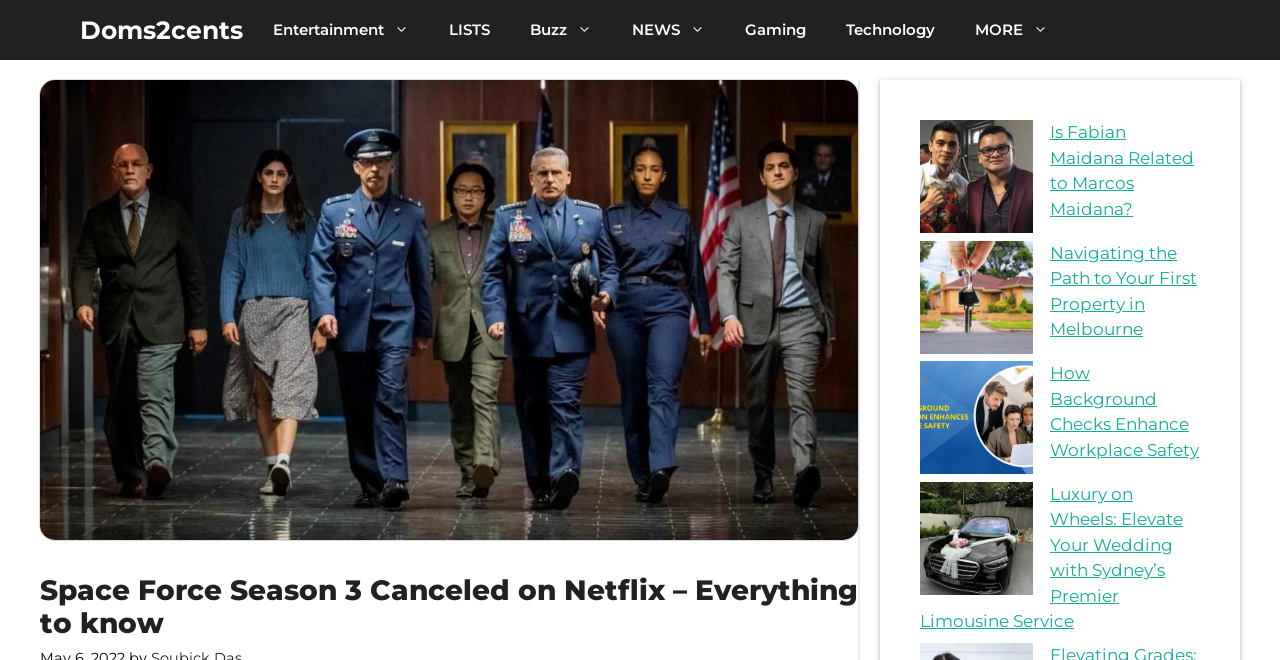Provide the bounding box coordinates of the HTML element described by the text: "MORE". The coordinates should be in the format [left, top, right, bottom] with values between 0 and 1.

[0.746, 0.0, 0.834, 0.091]